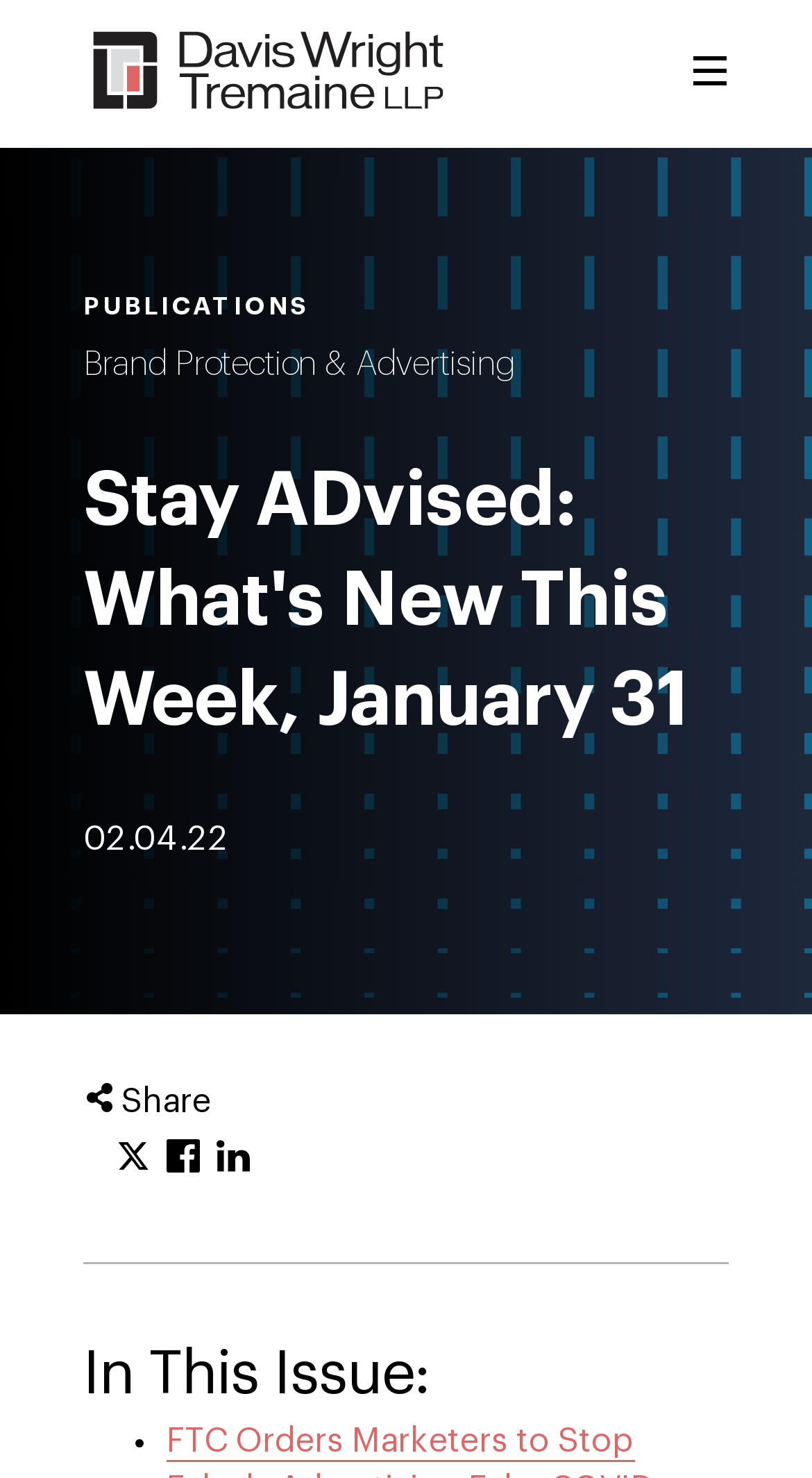Please give a one-word or short phrase response to the following question: 
What is the date of the publication?

02.04.22